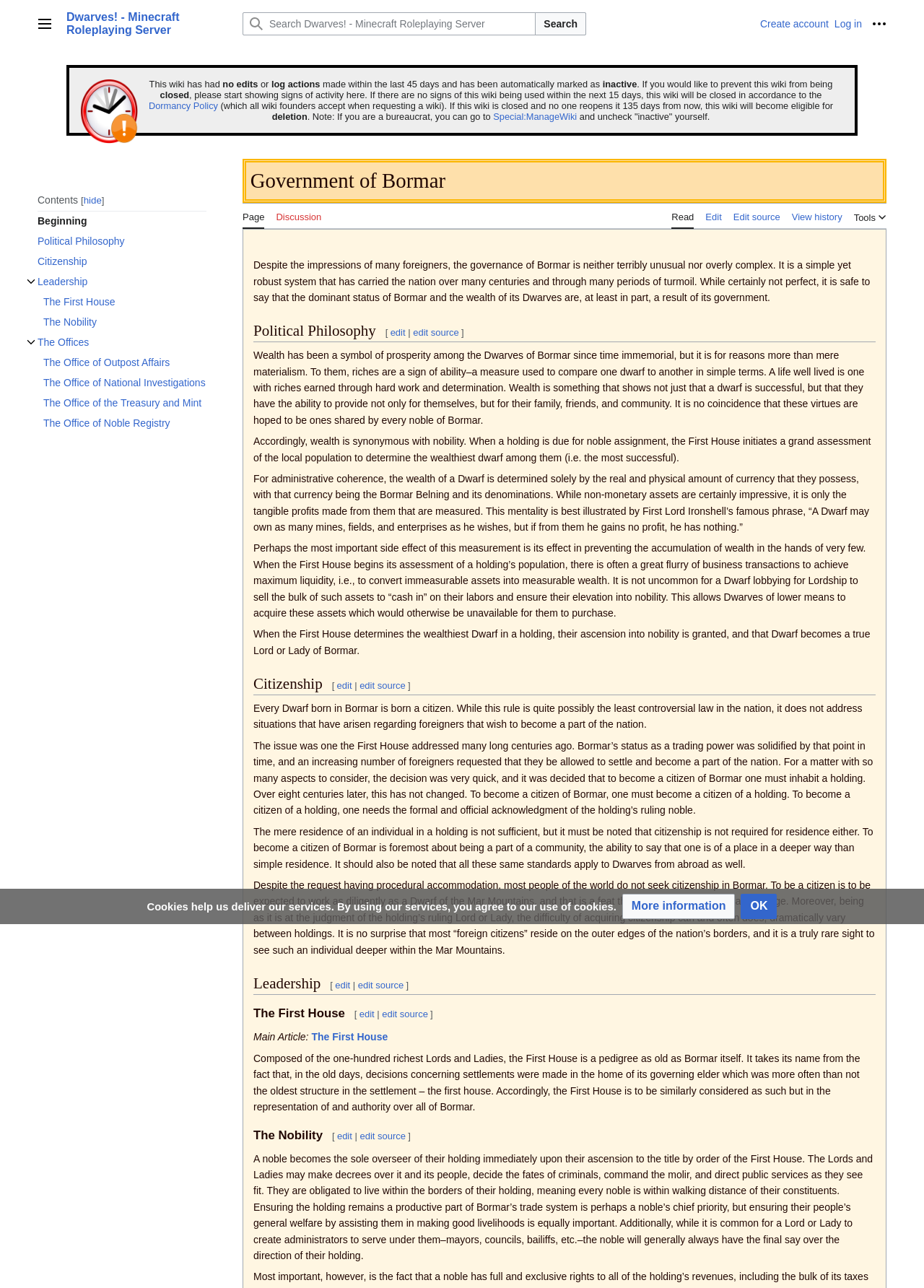Please find the bounding box coordinates of the element that you should click to achieve the following instruction: "Create account". The coordinates should be presented as four float numbers between 0 and 1: [left, top, right, bottom].

[0.823, 0.014, 0.897, 0.023]